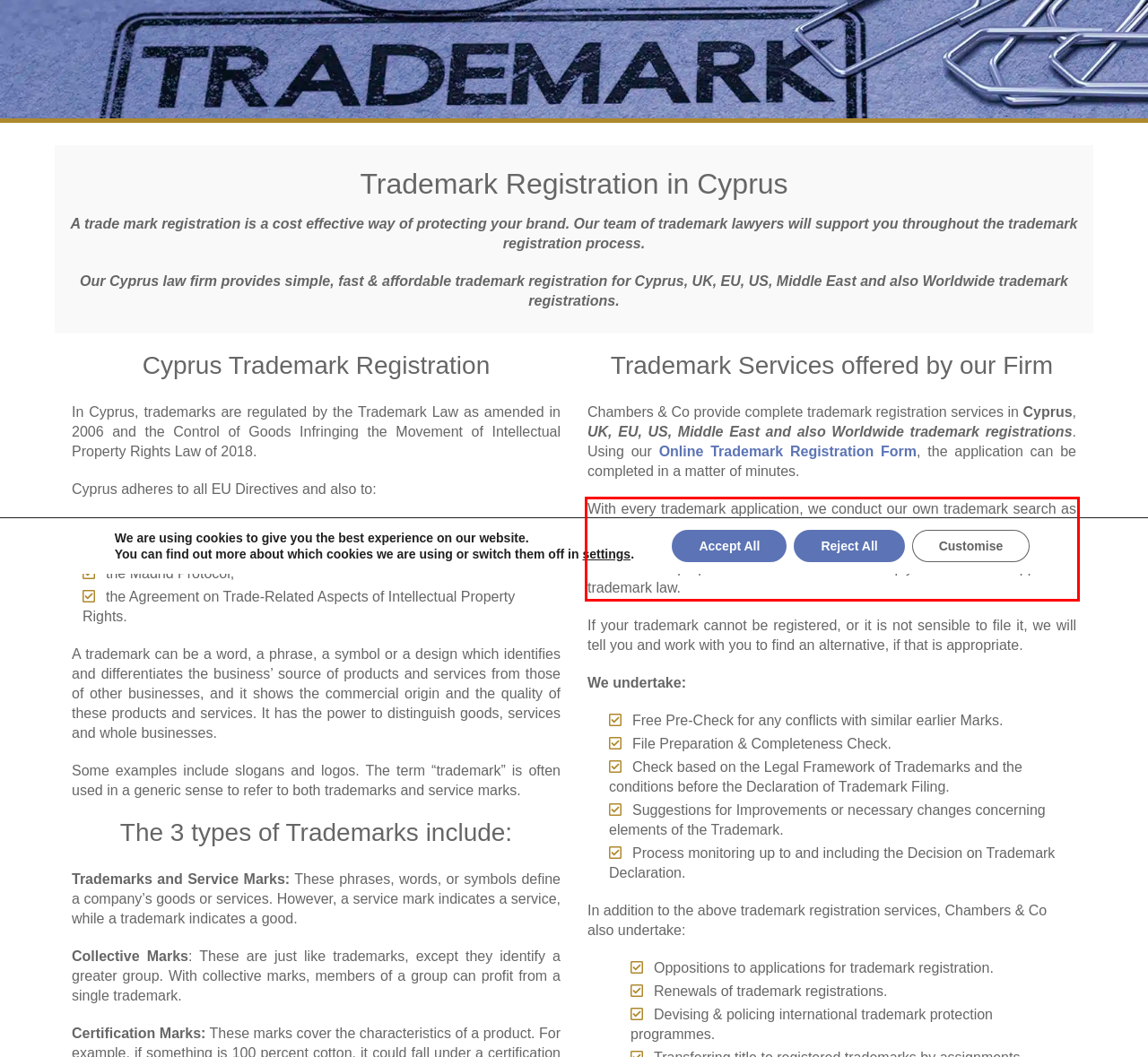Your task is to recognize and extract the text content from the UI element enclosed in the red bounding box on the webpage screenshot.

With every trademark application, we conduct our own trademark search as no automated software system can provide or replicate the same advice as an experienced trademark expert. We extend the search and also advise on whether the proposed trademark would comply with current applicable trademark law.